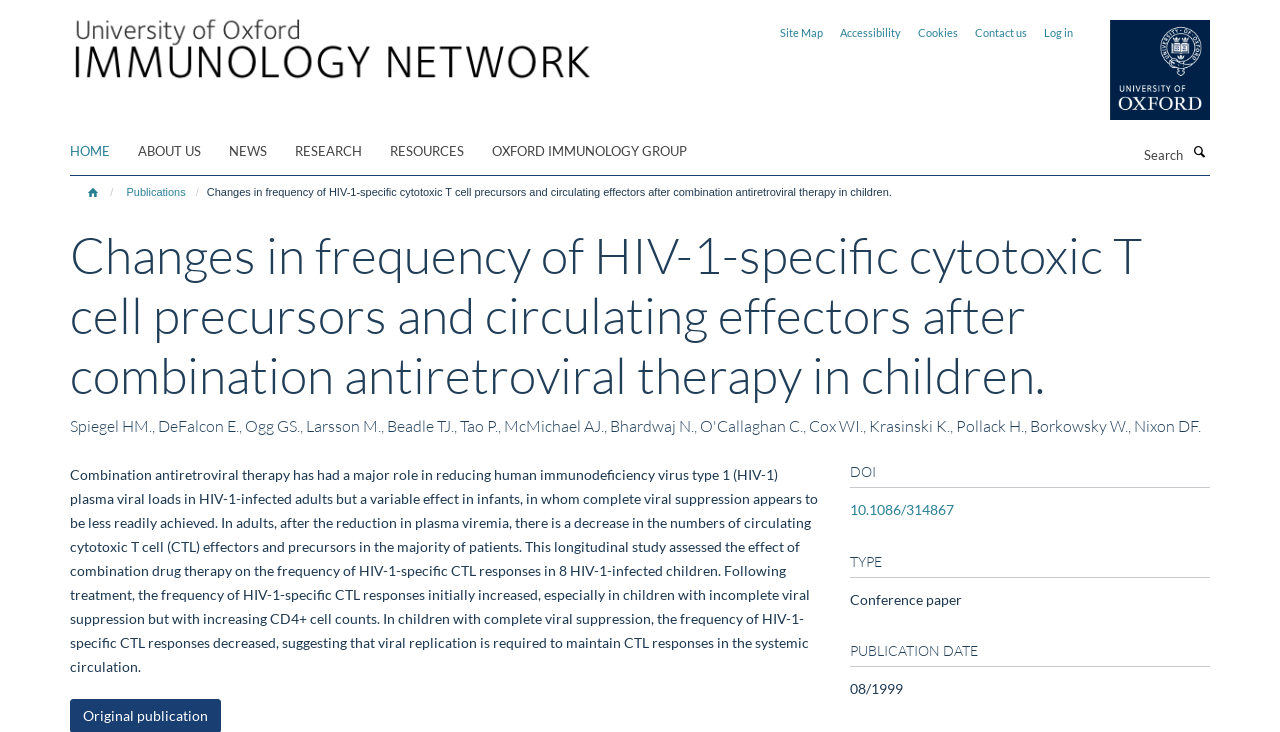Identify the bounding box coordinates for the element you need to click to achieve the following task: "View the Immunology page". The coordinates must be four float values ranging from 0 to 1, formatted as [left, top, right, bottom].

[0.055, 0.061, 0.488, 0.082]